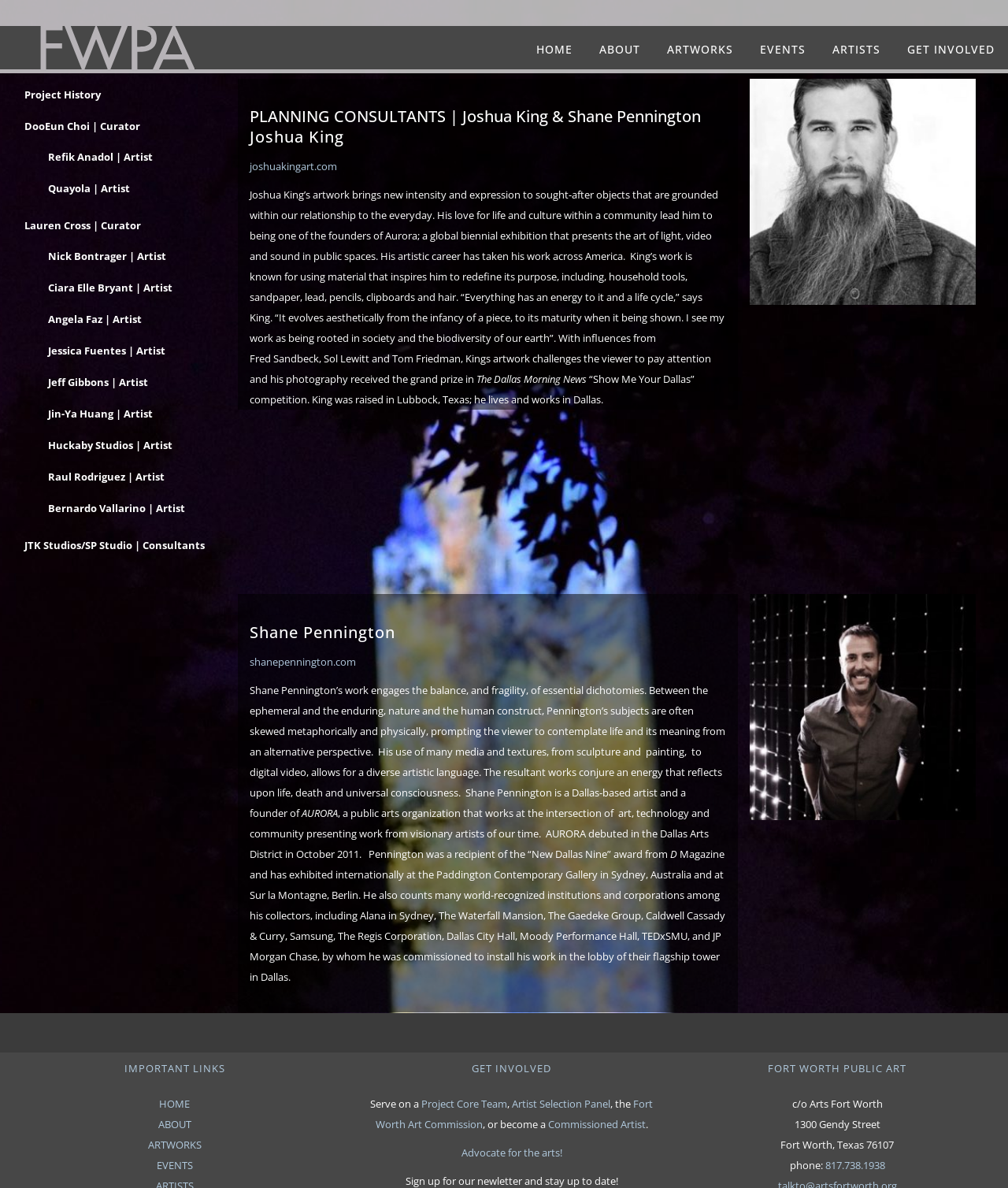Indicate the bounding box coordinates of the element that must be clicked to execute the instruction: "Click HOME". The coordinates should be given as four float numbers between 0 and 1, i.e., [left, top, right, bottom].

[0.519, 0.022, 0.581, 0.062]